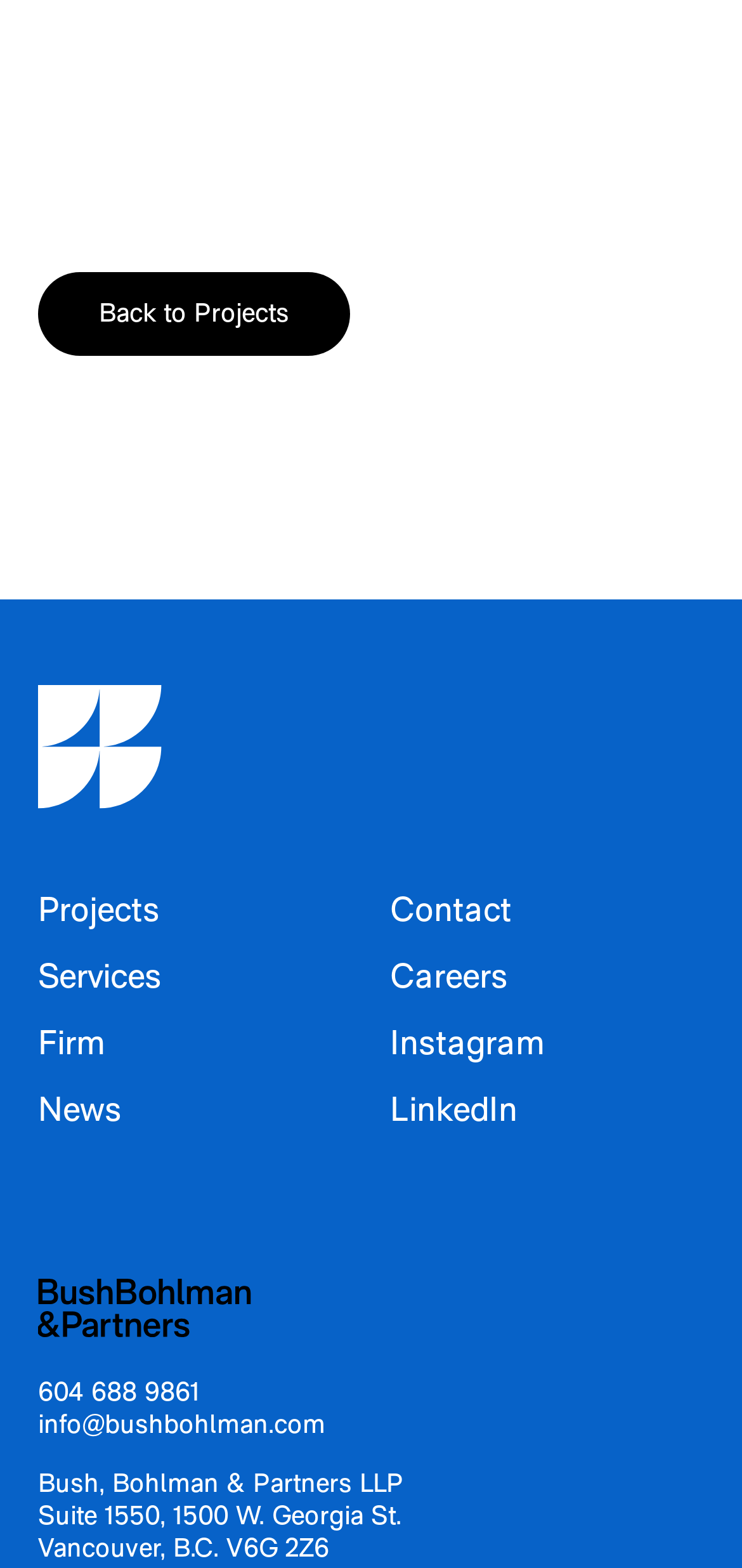Kindly provide the bounding box coordinates of the section you need to click on to fulfill the given instruction: "view firm information".

[0.051, 0.646, 0.141, 0.688]